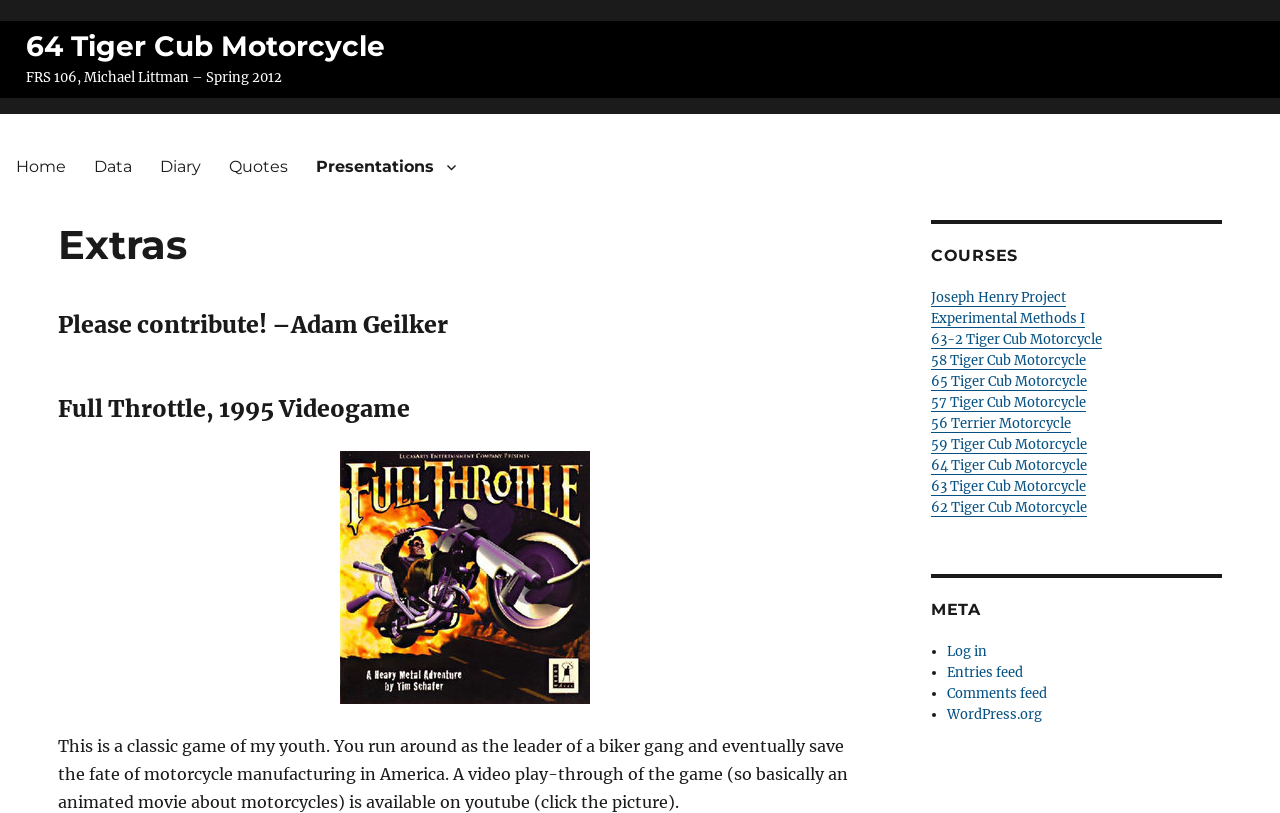What is the name of the author mentioned?
Use the screenshot to answer the question with a single word or phrase.

Adam Geilker